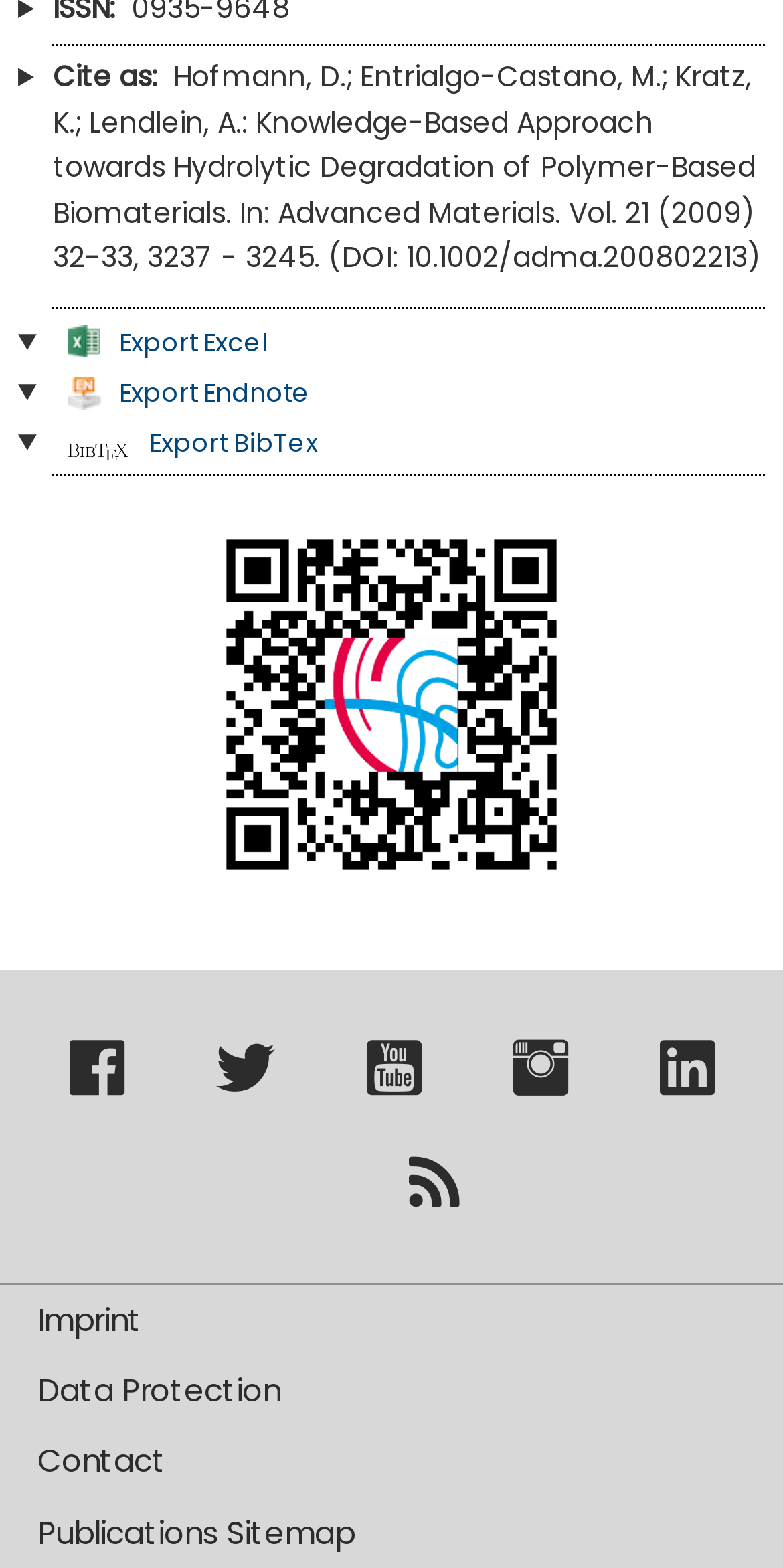Could you find the bounding box coordinates of the clickable area to complete this instruction: "Export to BibTex"?

[0.088, 0.271, 0.406, 0.293]